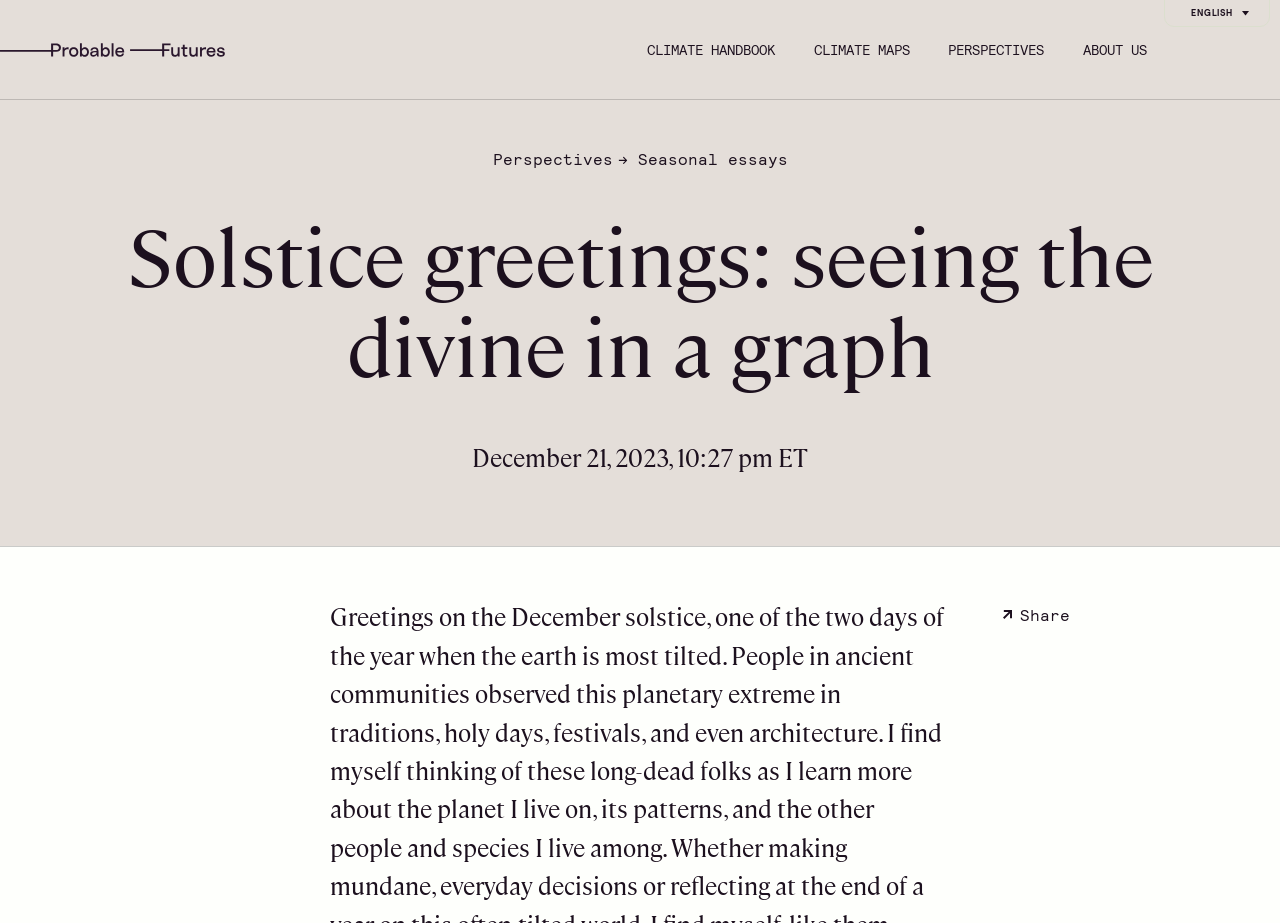Specify the bounding box coordinates of the region I need to click to perform the following instruction: "Switch to ENGLISH". The coordinates must be four float numbers in the range of 0 to 1, i.e., [left, top, right, bottom].

[0.93, 0.007, 0.963, 0.019]